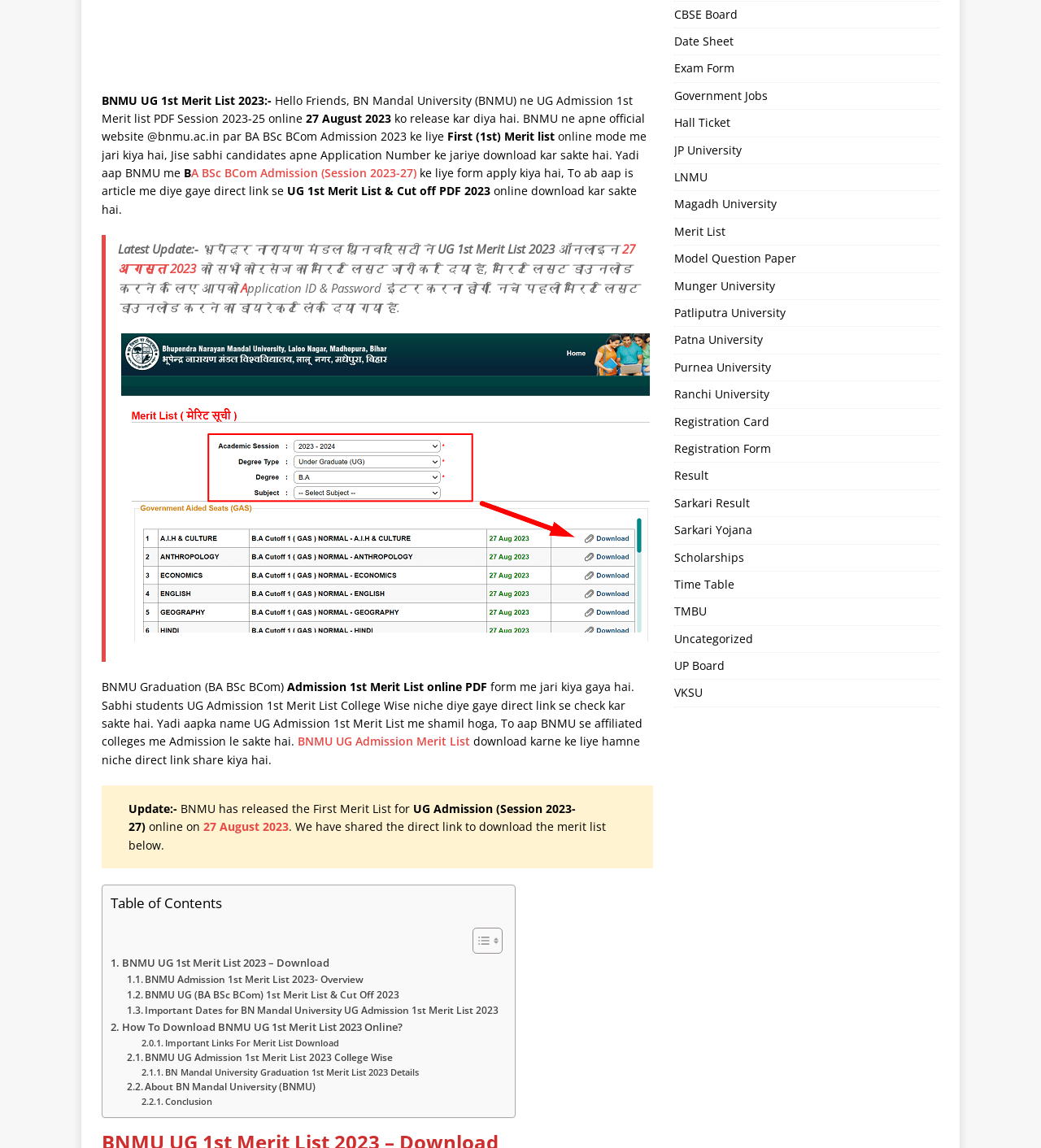Identify the bounding box coordinates of the part that should be clicked to carry out this instruction: "Get BNMU UG (BA BSc BCom) 1st Merit List & Cut Off 2023".

[0.122, 0.86, 0.384, 0.873]